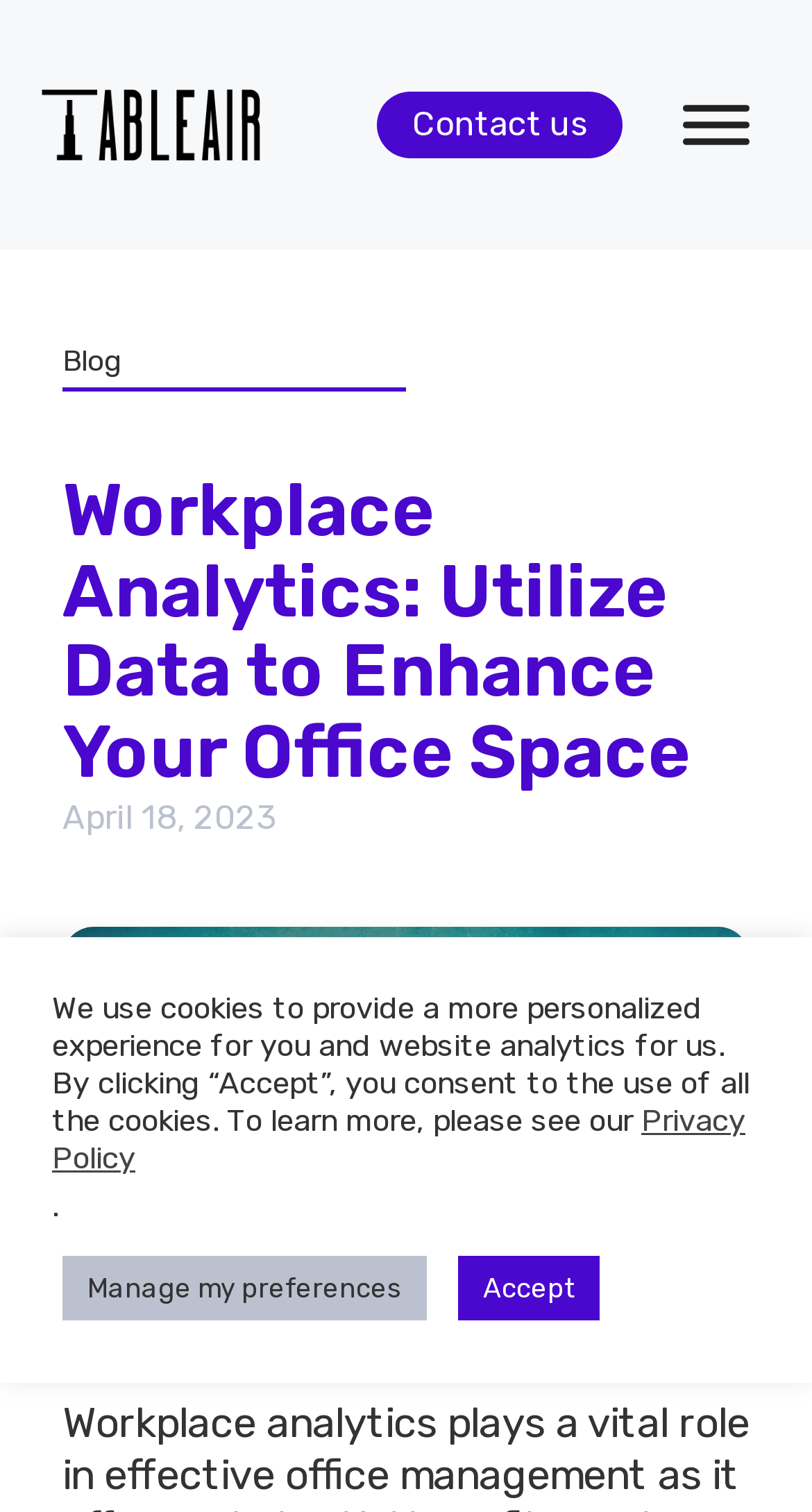How many buttons are there in the top navigation bar?
Using the image as a reference, deliver a detailed and thorough answer to the question.

There are two buttons in the top navigation bar, which are 'Toggle Menu' and 'Contact us', as indicated by the button elements with the corresponding text.